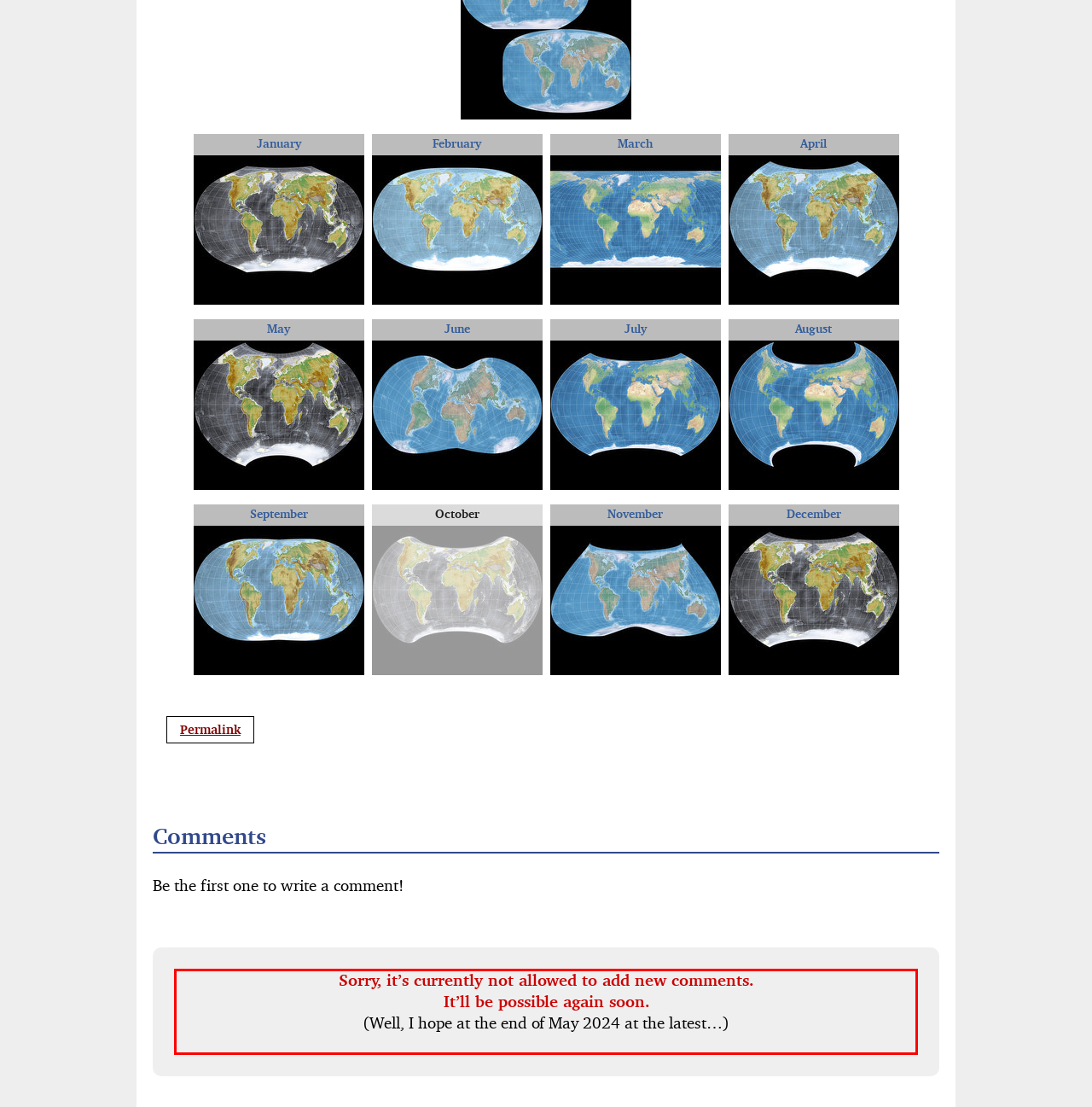From the given screenshot of a webpage, identify the red bounding box and extract the text content within it.

Sorry, it’s currently not allowed to add new comments. It’ll be possible again soon. (Well, I hope at the end of May 2024 at the latest…)